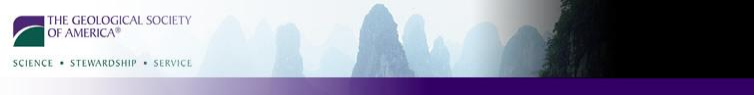Based on the image, provide a detailed and complete answer to the question: 
What is the color of the gradient on the right side?

The gradient is a subtle transition from violet to black on the right side of the header, which enhances the professionalism of the design and creates a sophisticated balance that represents the society's dedication to geology and education.